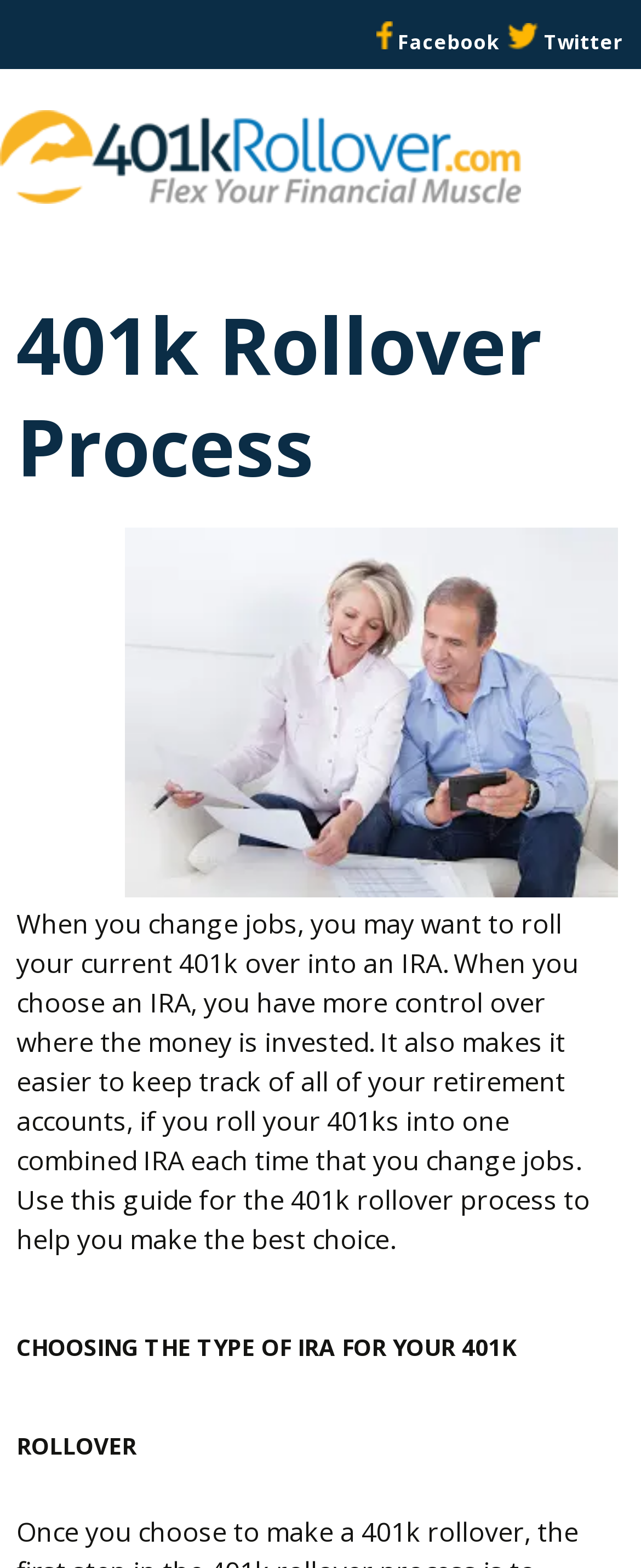What is the purpose of rolling a 401k into an IRA?
Using the image as a reference, answer the question in detail.

According to the webpage, rolling a 401k into an IRA gives the user more control over where the money is invested, and it also makes it easier to keep track of all retirement accounts.